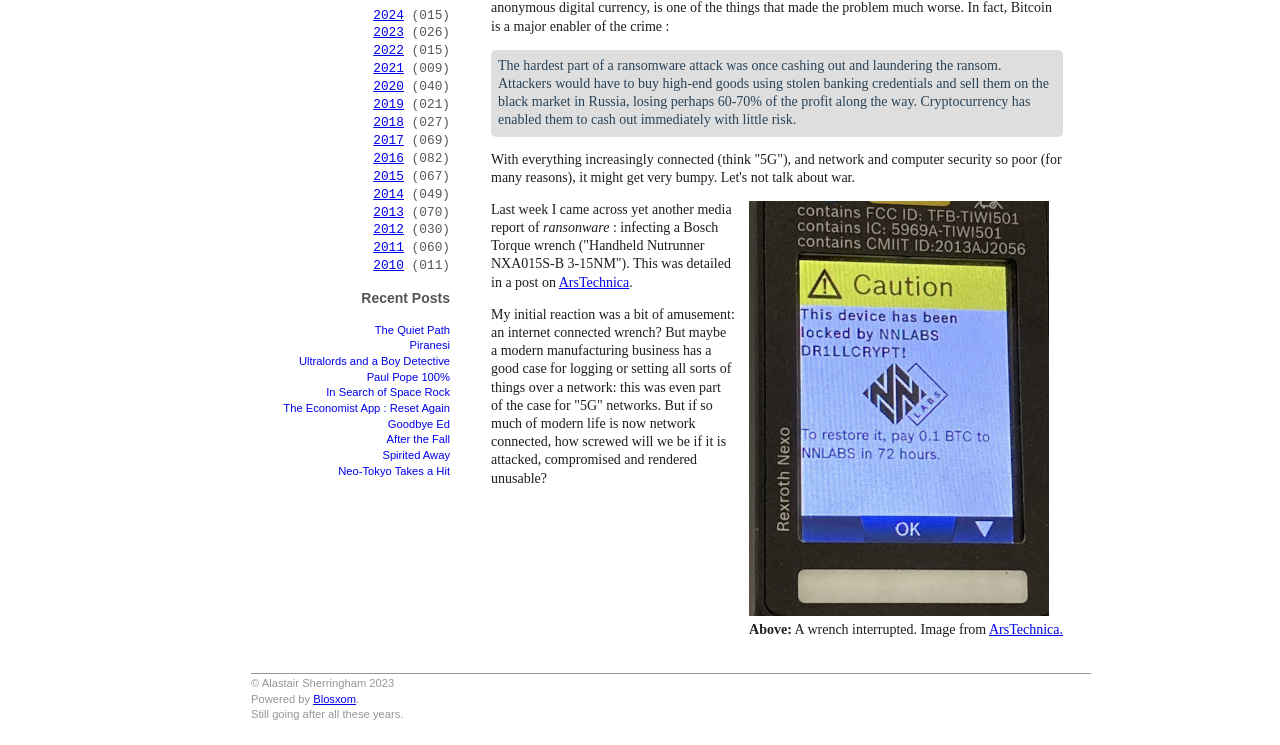Given the element description "The Quiet Path", identify the bounding box of the corresponding UI element.

[0.196, 0.433, 0.352, 0.454]